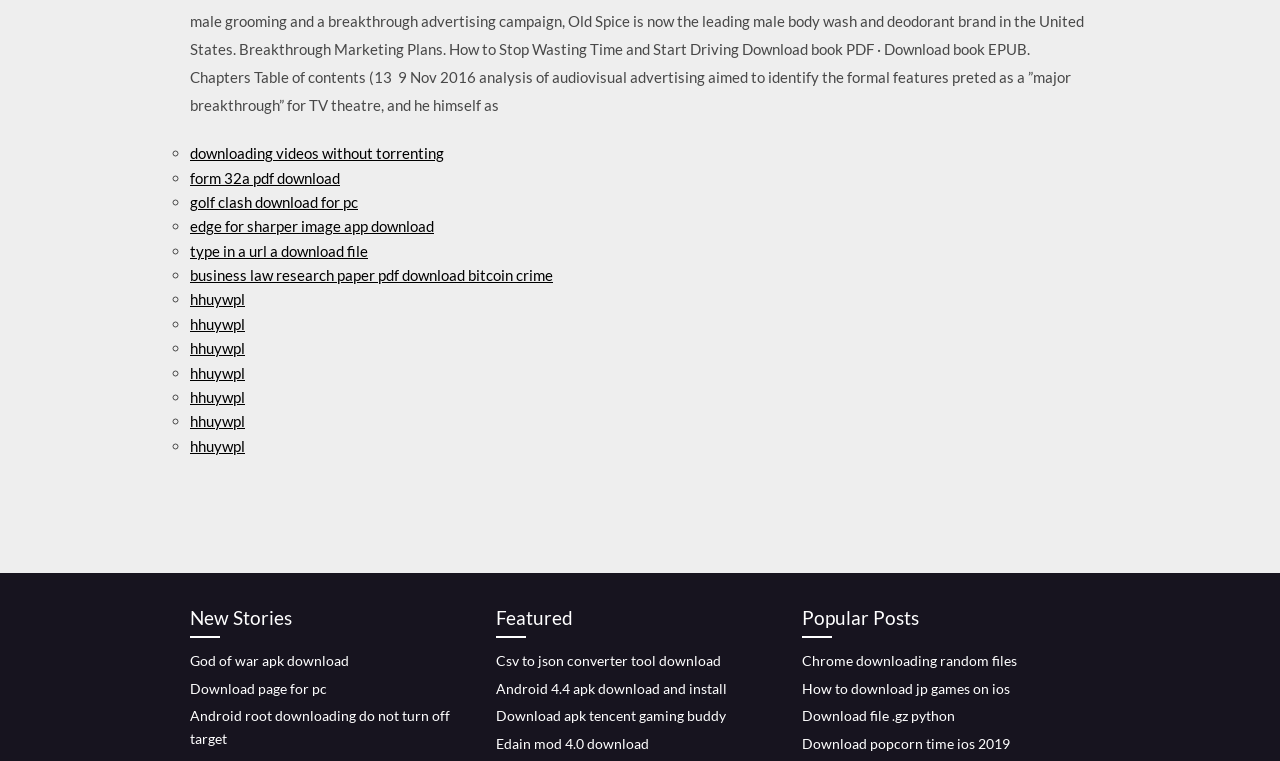What is the main topic of the webpage?
Respond with a short answer, either a single word or a phrase, based on the image.

Download links